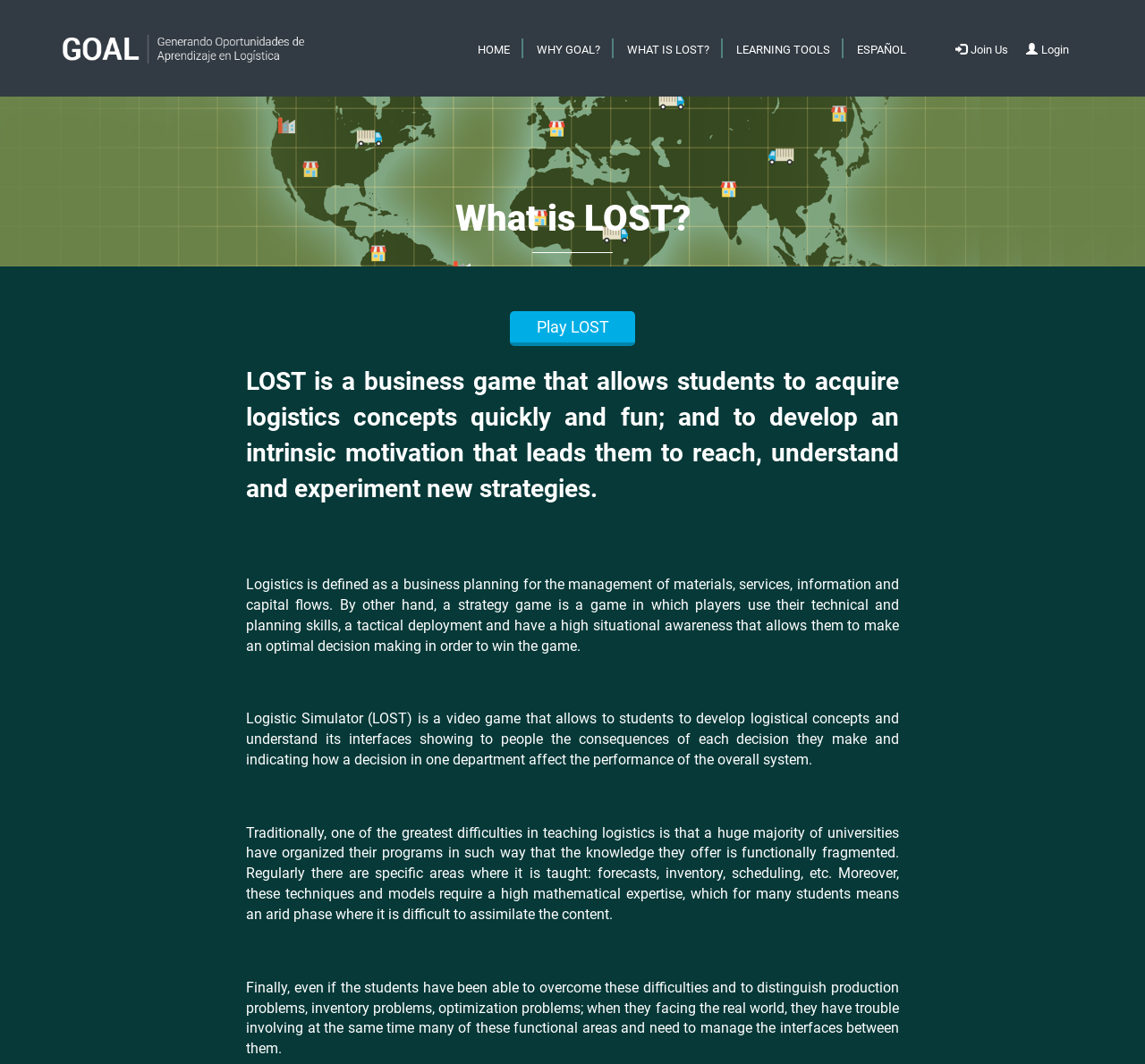Identify and extract the heading text of the webpage.

What is LOST?